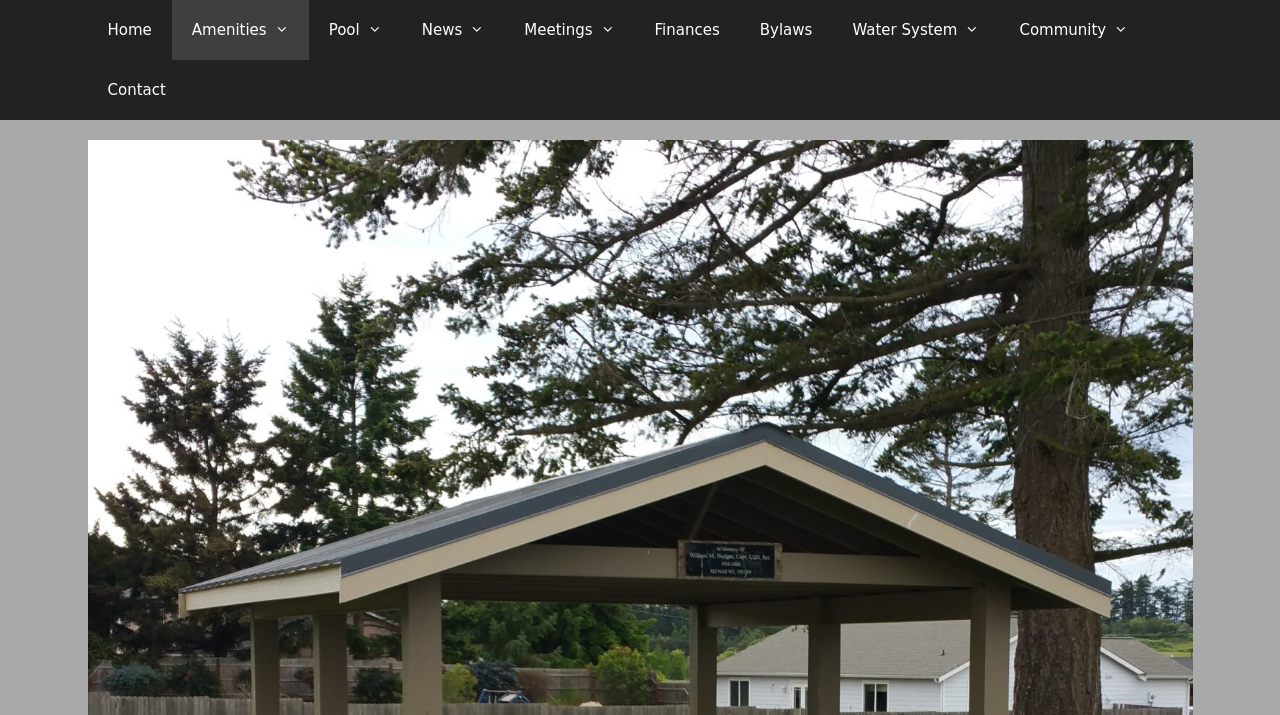Deliver a detailed narrative of the webpage's visual and textual elements.

The webpage is about a picnic shelter in the Rolling Hills Glencairn Community. At the top of the page, there is a primary navigation menu that spans the entire width of the page. This menu contains 9 links, including "Home", "Amenities", "Pool", "News", "Meetings", "Finances", "Bylaws", "Water System", and "Community", all of which are aligned horizontally and evenly spaced. Each link has an icon, represented by "\uf107", except for "Finances" and "Contact". The "Contact" link is positioned below the "Home" link, slightly to the right.

Below the navigation menu, the content of the webpage is not explicitly described in the provided accessibility tree. However, based on the title "Picnic Shelter – Rolling Hills Glencairn Community", it is likely that the webpage provides information about the picnic shelter, such as its location, features, and rules.